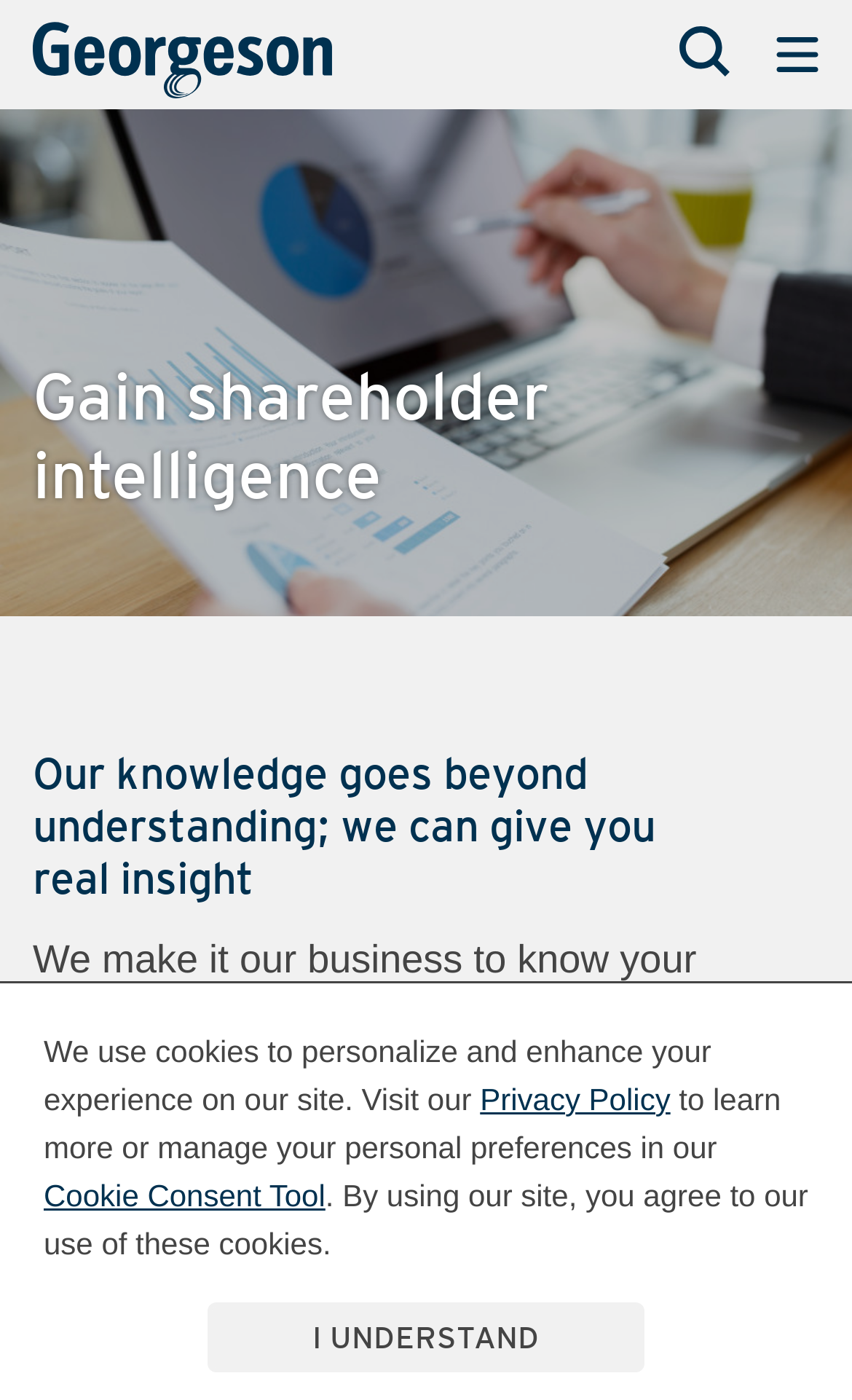From the webpage screenshot, identify the region described by title="United Kingdom". Provide the bounding box coordinates as (top-left x, top-left y, bottom-right x, bottom-right y), with each value being a floating point number between 0 and 1.

[0.038, 0.016, 0.5, 0.07]